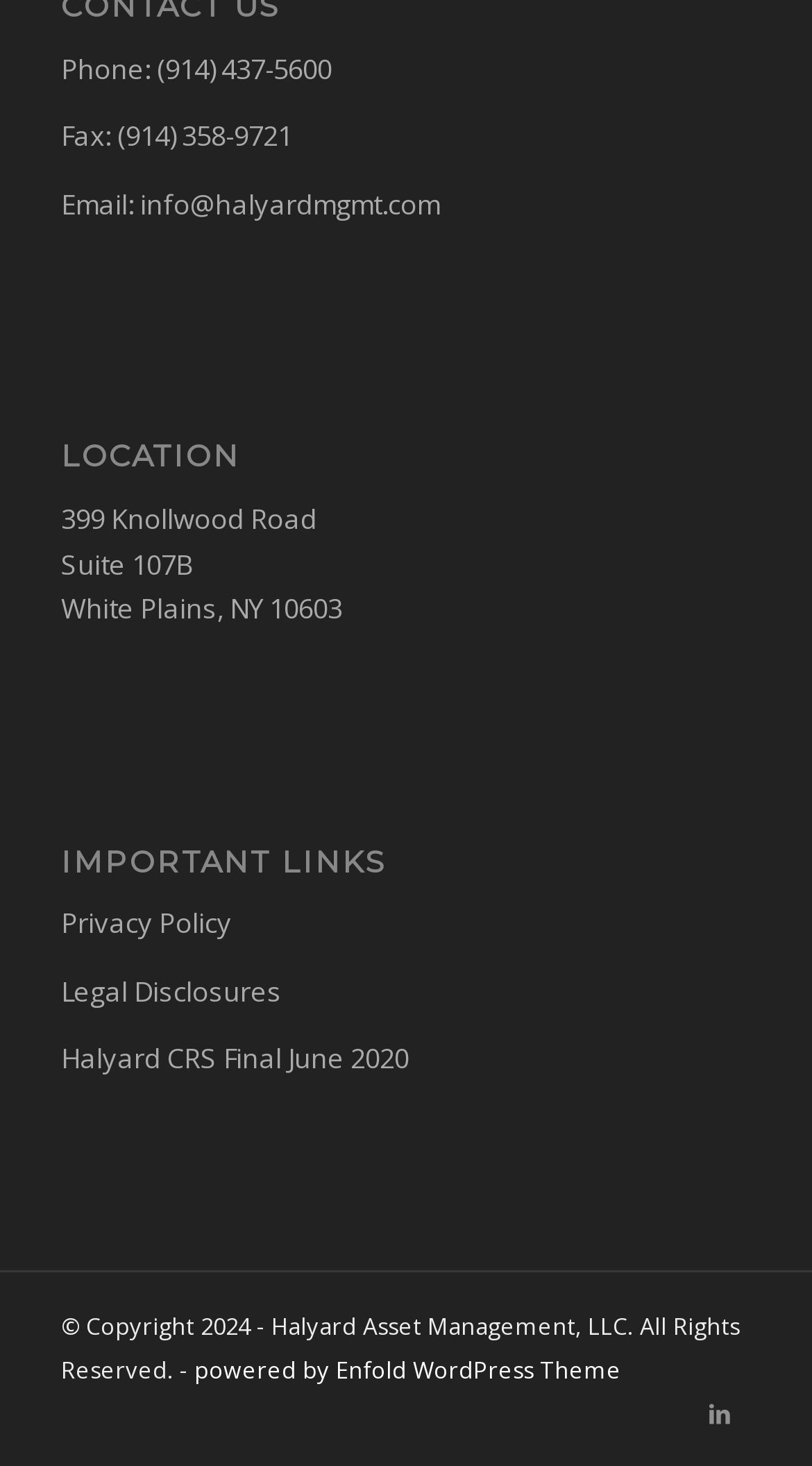Identify the bounding box for the UI element described as: "Halyard CRS Final June 2020". The coordinates should be four float numbers between 0 and 1, i.e., [left, top, right, bottom].

[0.075, 0.709, 0.503, 0.735]